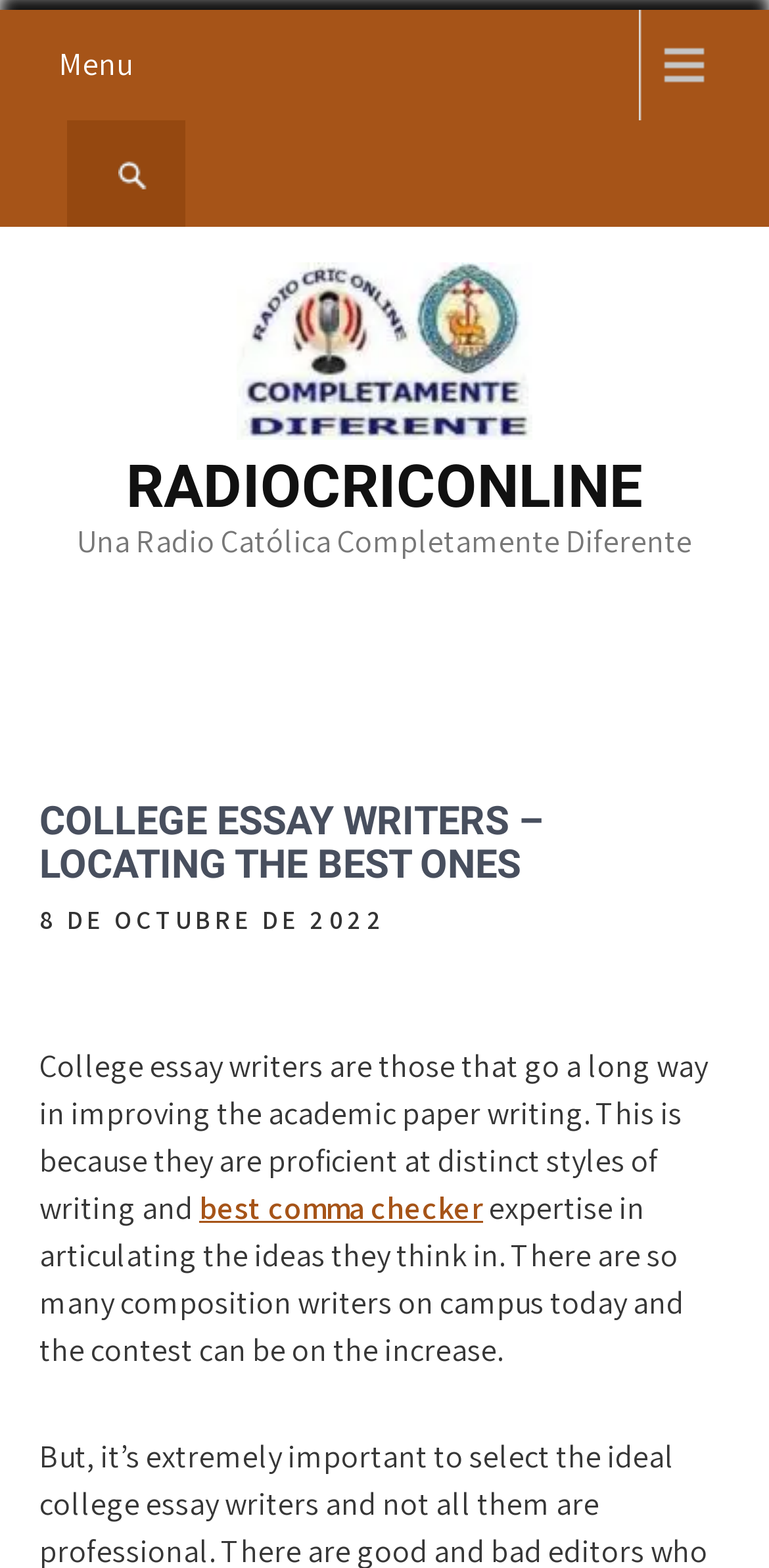Write an exhaustive caption that covers the webpage's main aspects.

The webpage is about college essay writers, specifically discussing how to find the best ones. At the top left corner, there is a menu link labeled "Menu". Next to it, there is a search box with a "Search" button. 

Below the search box, there is a link to "Radiocriconline" with an accompanying image. The image and link are centered at the top of the page. 

Further down, there is a large heading that reads "RADIOCRICONLINE" with a link to the same webpage. Below this heading, there is a static text that translates to "A Completely Different Catholic Radio". 

The main content of the webpage starts with a heading that reads "COLLEGE ESSAY WRITERS – LOCATING THE BEST ONES". Below this heading, there is a date "8 DE OCTUBRE DE 2022" (October 8, 2022). 

The main article discusses the importance of college essay writers in improving academic paper writing. The text explains that these writers are proficient in different styles of writing and are experts in articulating their ideas. There is a link to a "best comma checker" within the article. The article continues to discuss the abundance of composition writers on campus and the increasing competition.